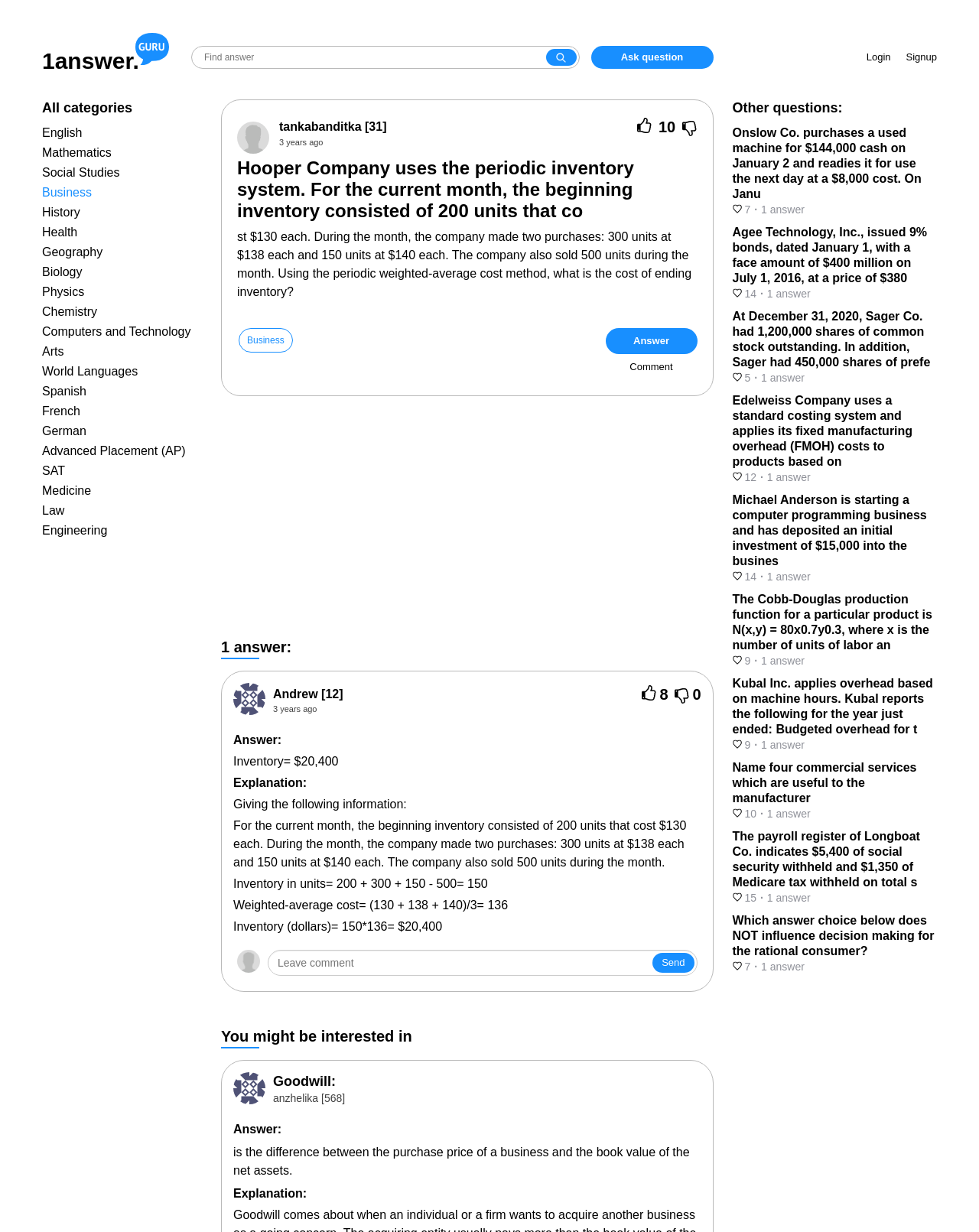Identify and generate the primary title of the webpage.

Hooper Company uses the periodic inventory system. For the current month, the beginning inventory consisted of 200 units that co